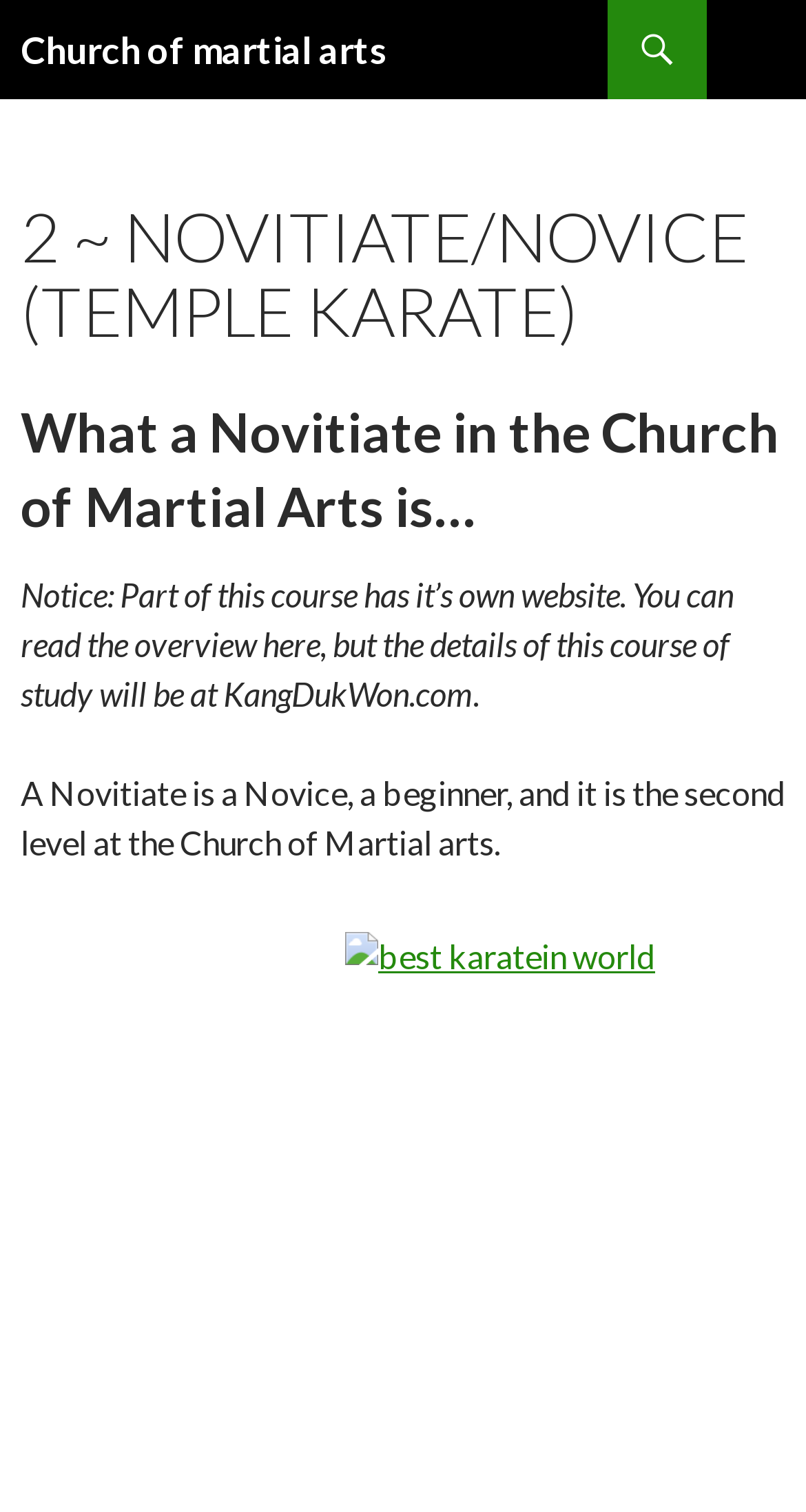Is there a separate website for part of this course?
Examine the webpage screenshot and provide an in-depth answer to the question.

According to the webpage content, specifically the StaticText element 'Notice: Part of this course has it’s own website. You can read the overview here, but the details of this course of study will be at KangDukWon.com.', we can conclude that part of this course has its own website, which is KangDukWon.com.